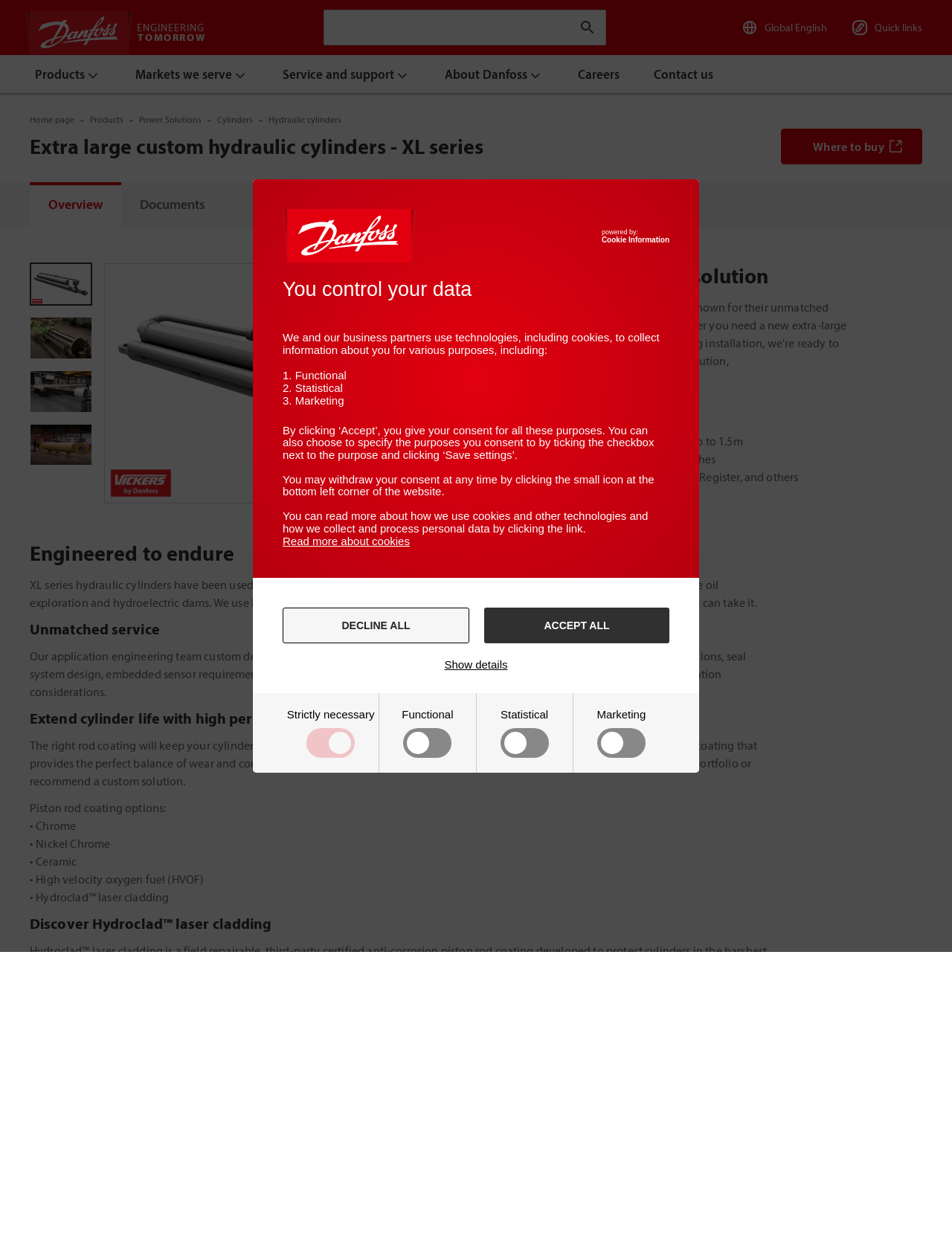Kindly determine the bounding box coordinates for the area that needs to be clicked to execute this instruction: "View products".

[0.02, 0.044, 0.125, 0.075]